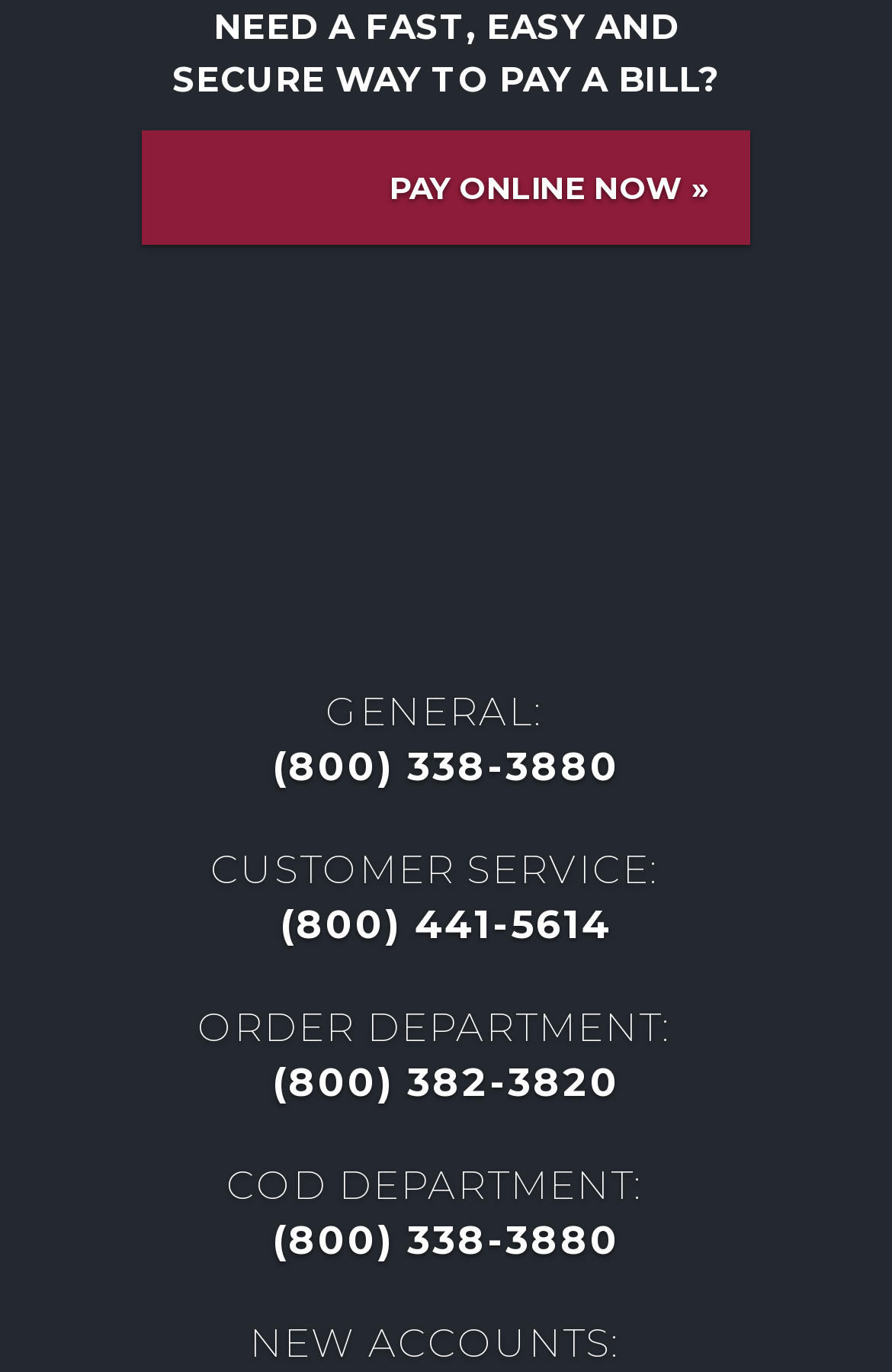Using the provided element description: "PAY ONLINE NOW »", identify the bounding box coordinates. The coordinates should be four floats between 0 and 1 in the order [left, top, right, bottom].

[0.159, 0.096, 0.841, 0.179]